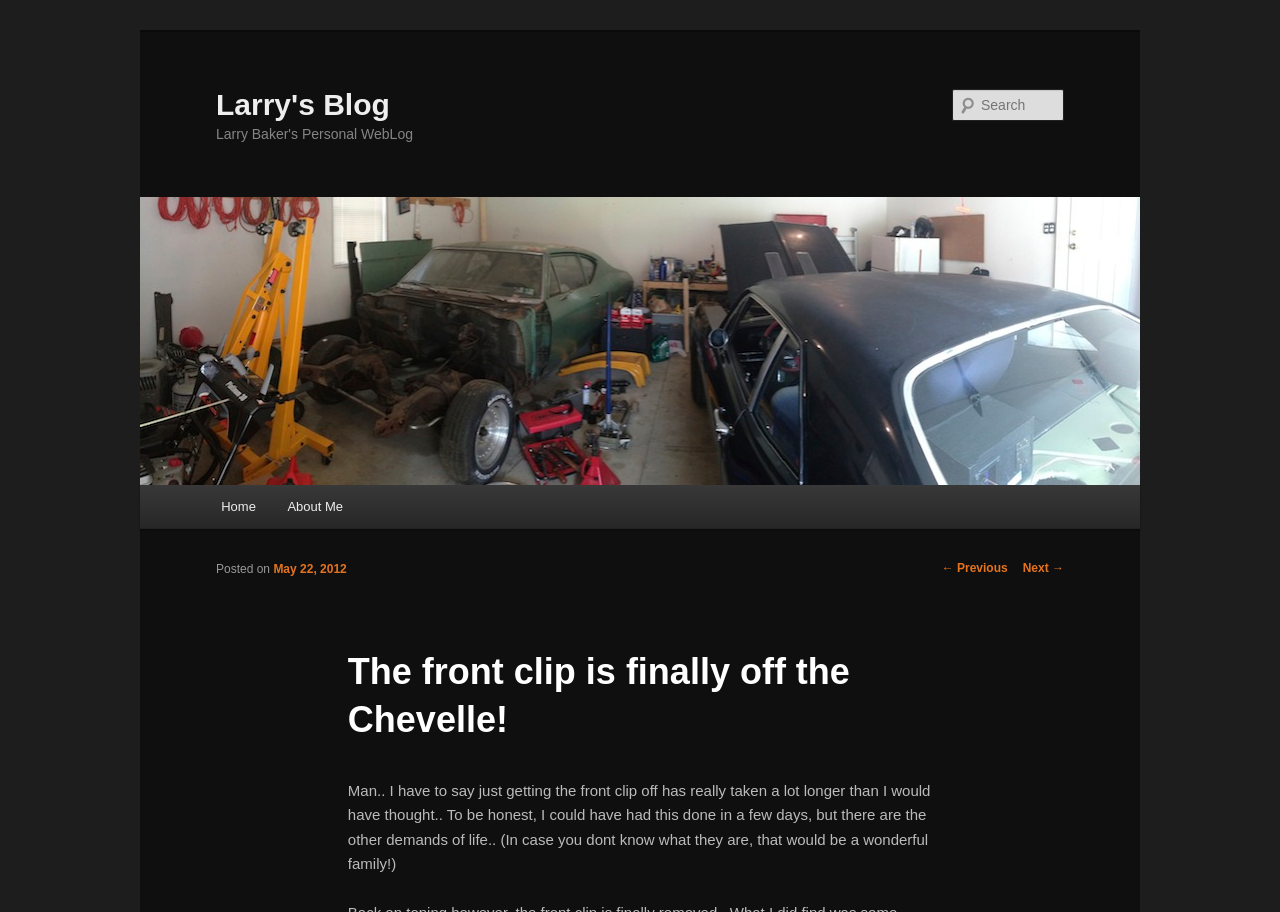Pinpoint the bounding box coordinates for the area that should be clicked to perform the following instruction: "view next post".

[0.799, 0.615, 0.831, 0.631]